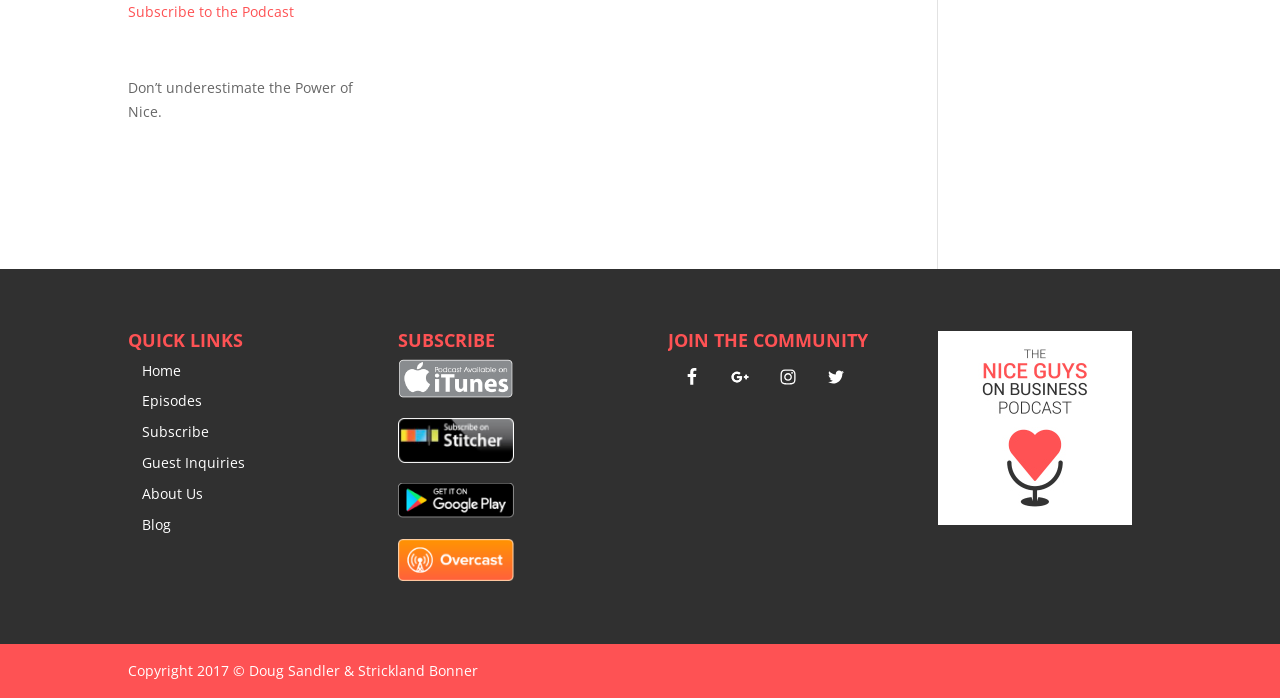Provide a short answer to the following question with just one word or phrase: What is the platform to subscribe to the podcast on the third link?

Google Play